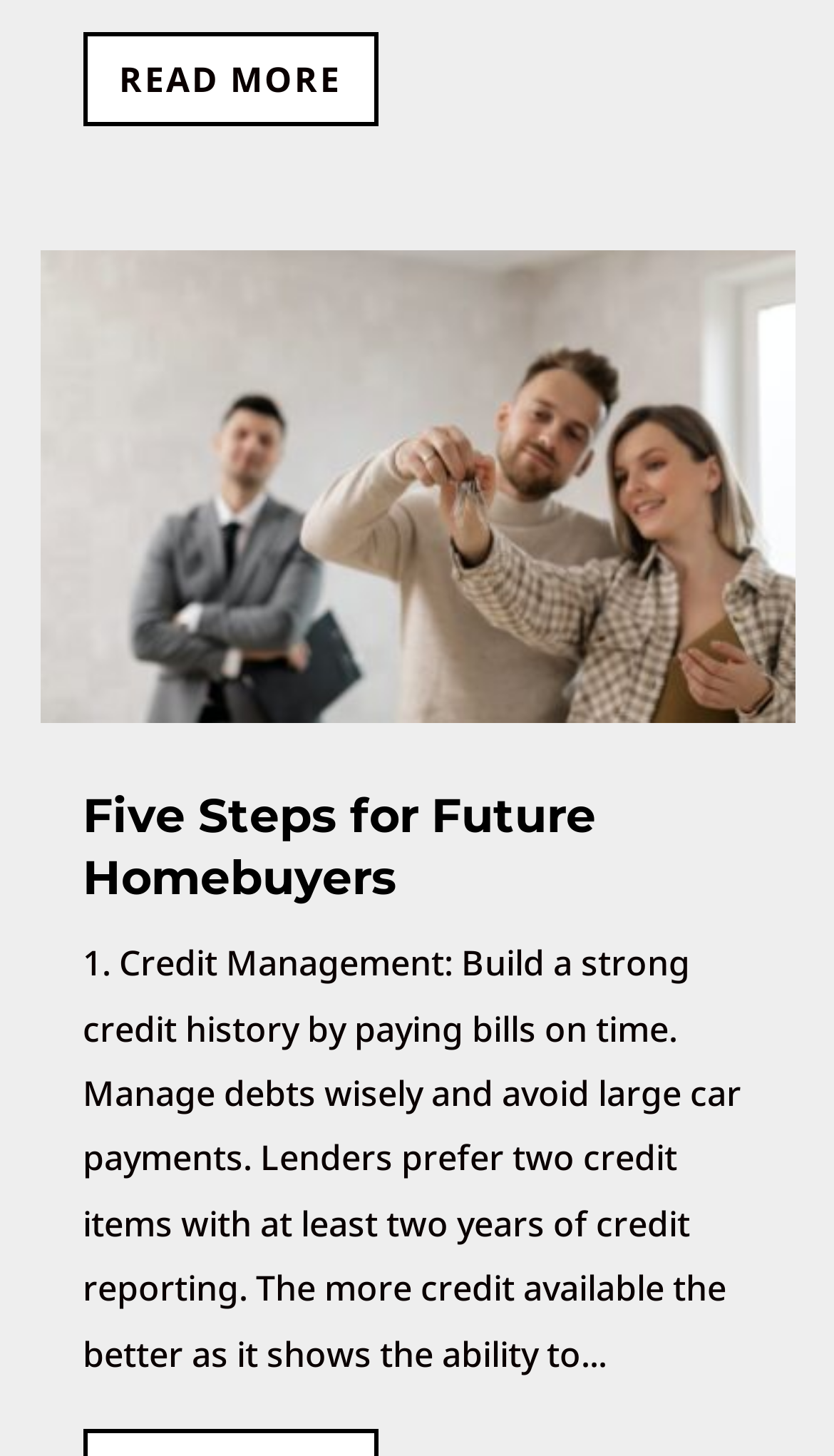Determine the bounding box coordinates for the UI element matching this description: "alt="Five Steps for Future Homebuyers"".

[0.047, 0.173, 0.953, 0.497]